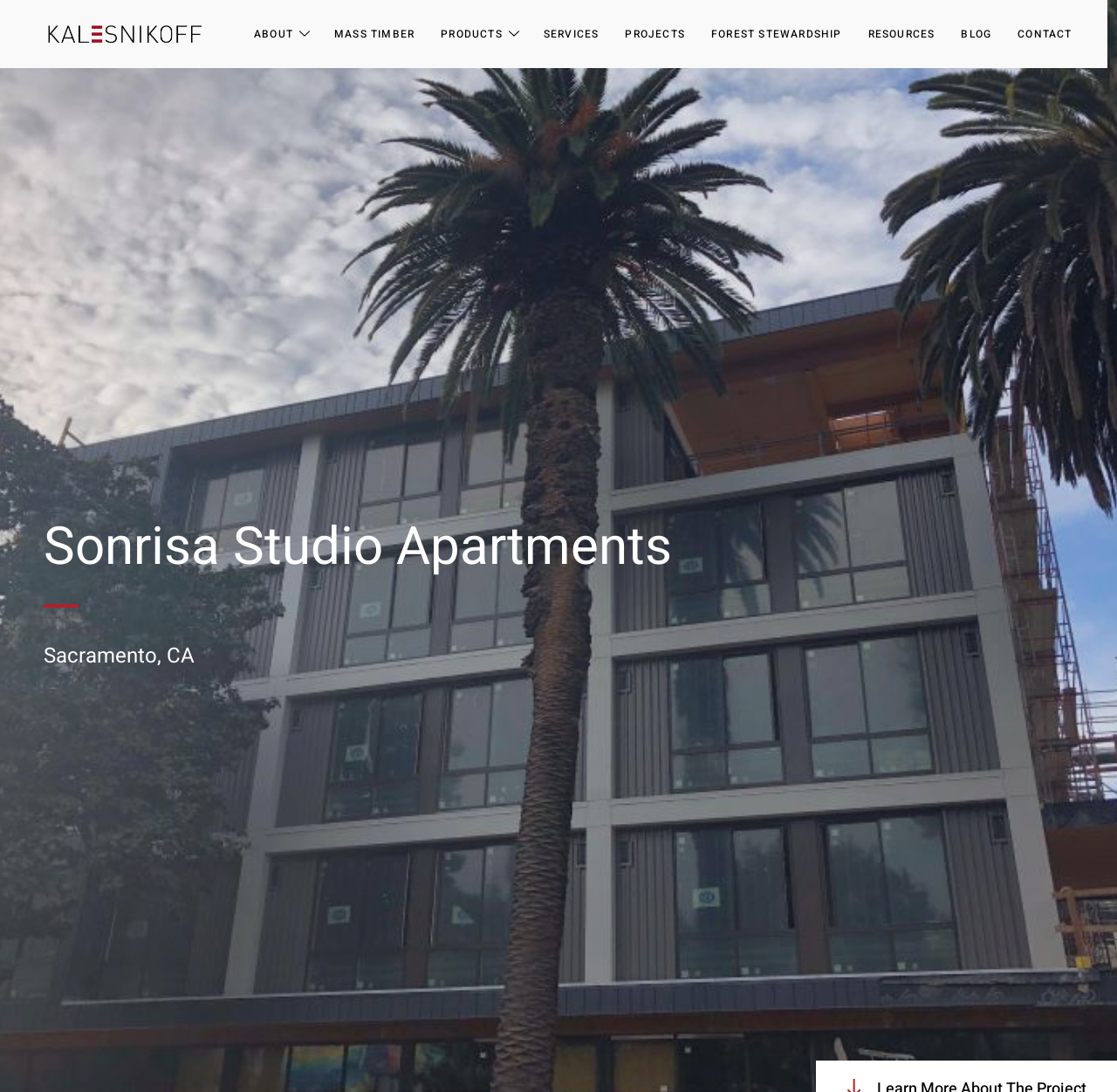Identify the bounding box for the UI element specified in this description: "Mass Timber". The coordinates must be four float numbers between 0 and 1, formatted as [left, top, right, bottom].

[0.299, 0.0, 0.371, 0.062]